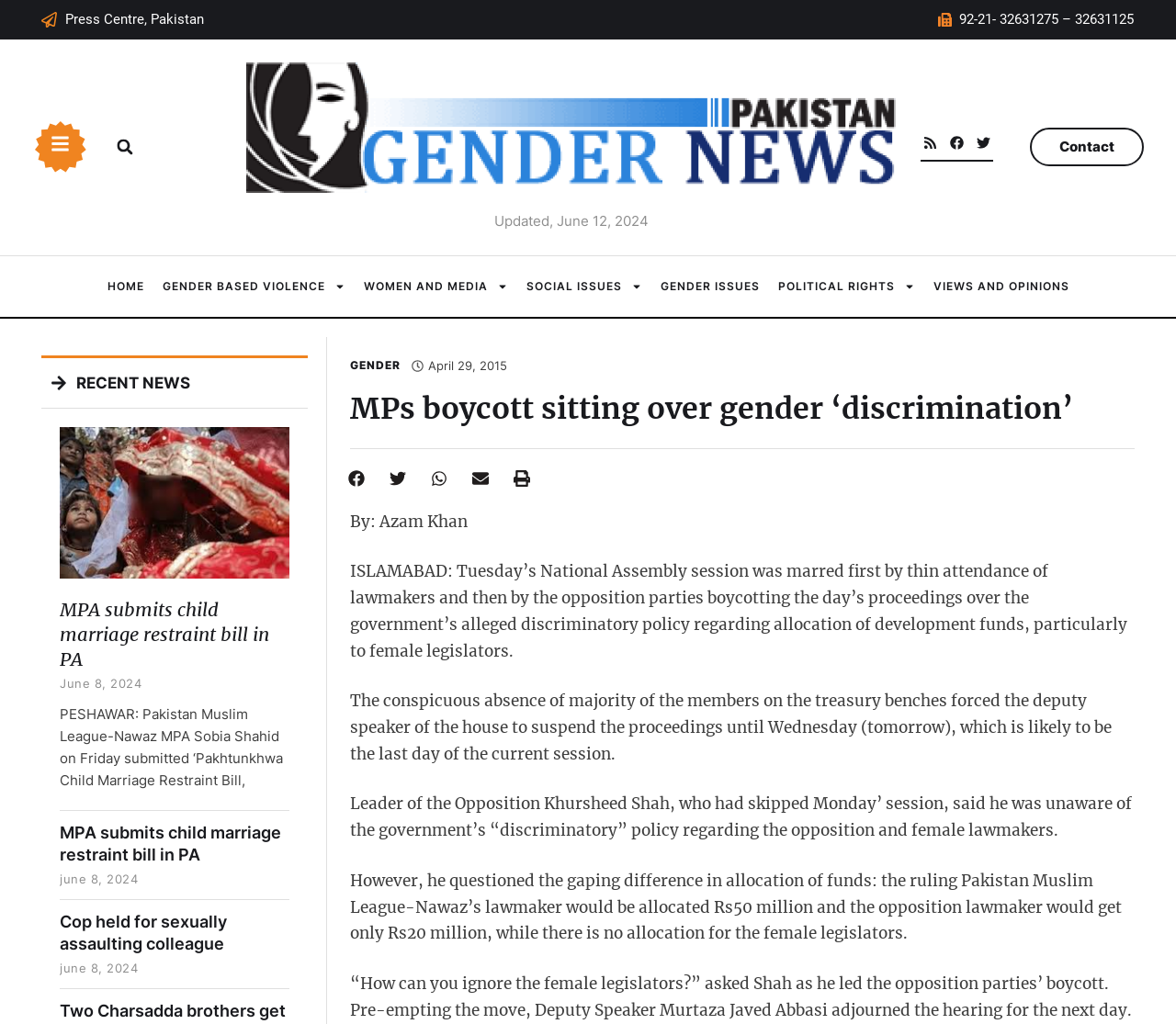Pinpoint the bounding box coordinates for the area that should be clicked to perform the following instruction: "Share on Twitter".

[0.321, 0.456, 0.356, 0.479]